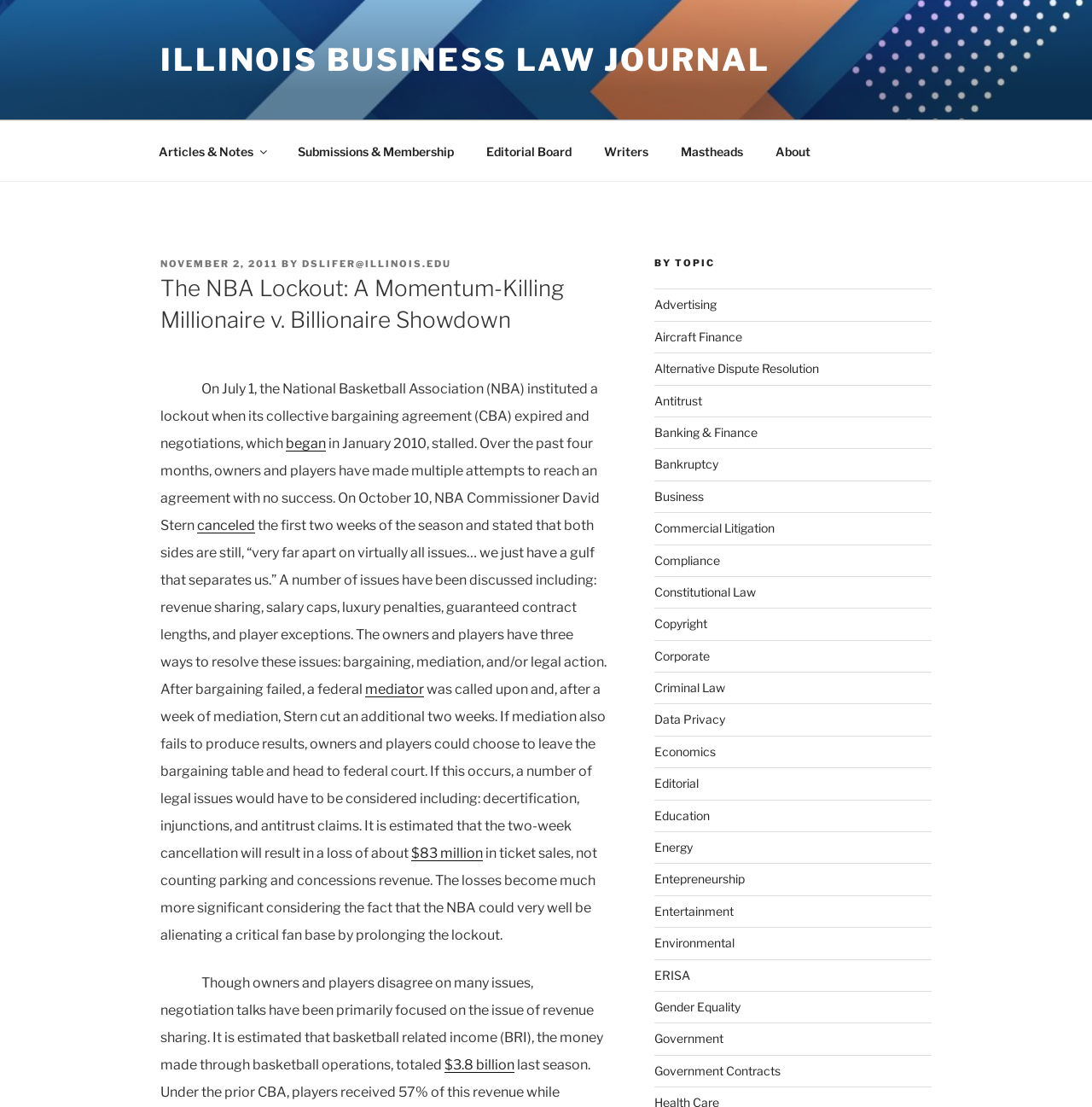Determine the bounding box coordinates of the clickable region to carry out the instruction: "Browse articles related to 'Antitrust'".

[0.599, 0.355, 0.643, 0.368]